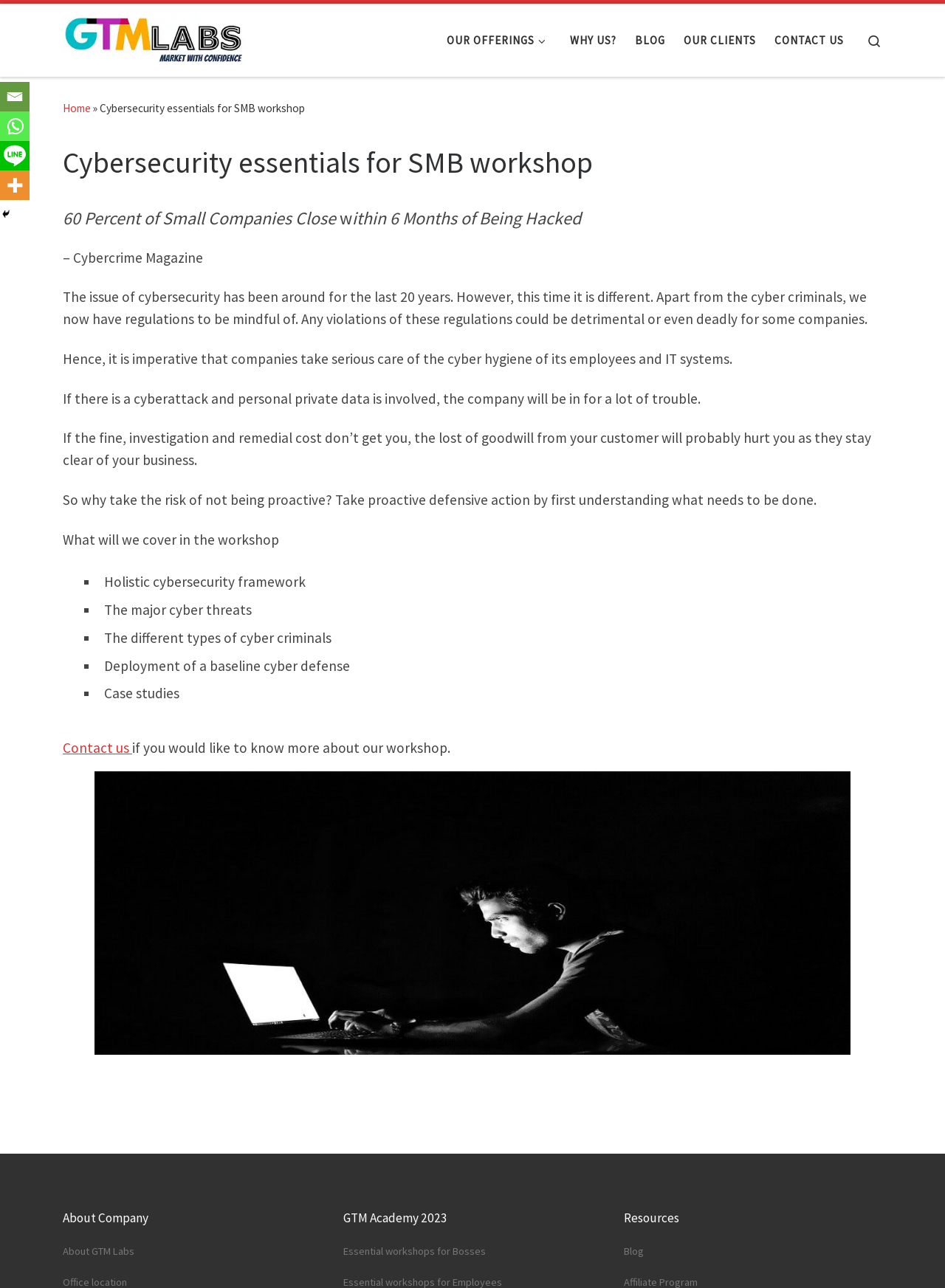Please locate the clickable area by providing the bounding box coordinates to follow this instruction: "Email us".

[0.0, 0.064, 0.031, 0.087]